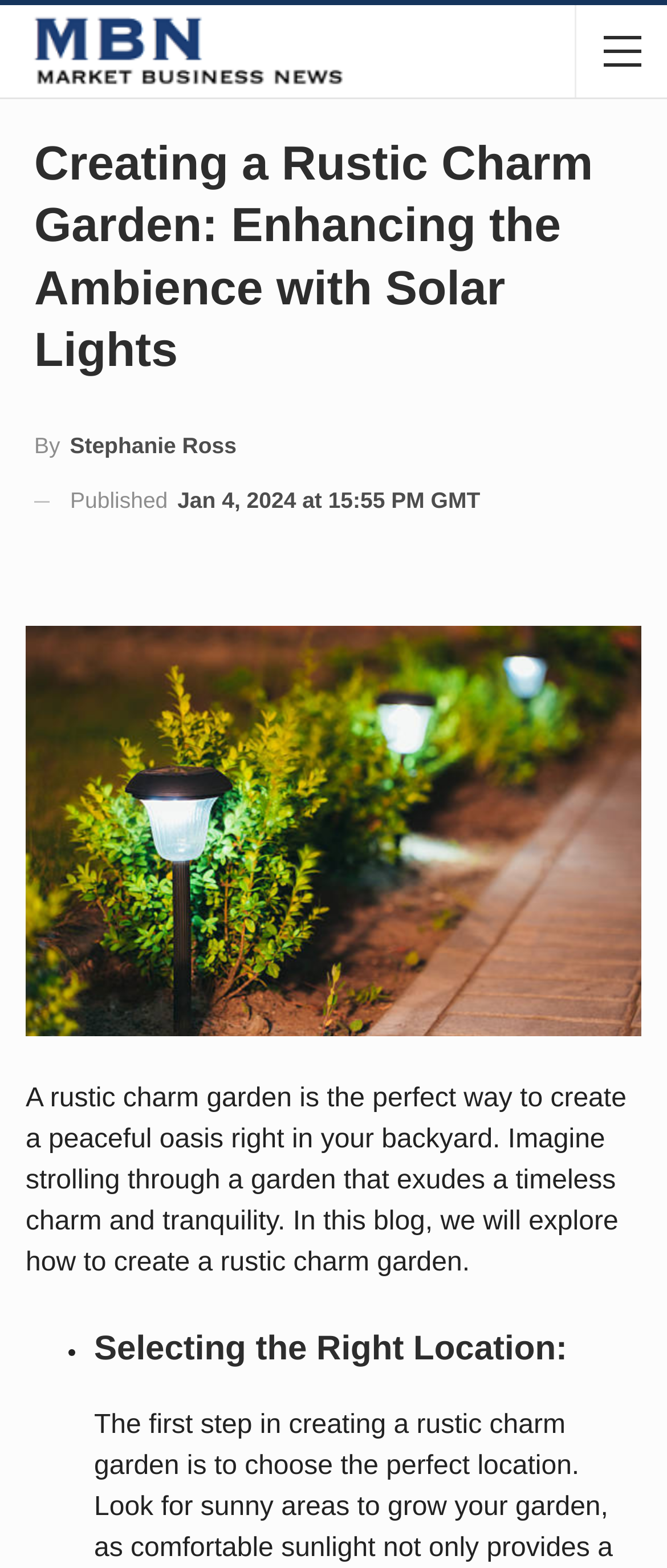Locate the UI element described by Building Performance in the provided webpage screenshot. Return the bounding box coordinates in the format (top-left x, top-left y, bottom-right x, bottom-right y), ensuring all values are between 0 and 1.

None